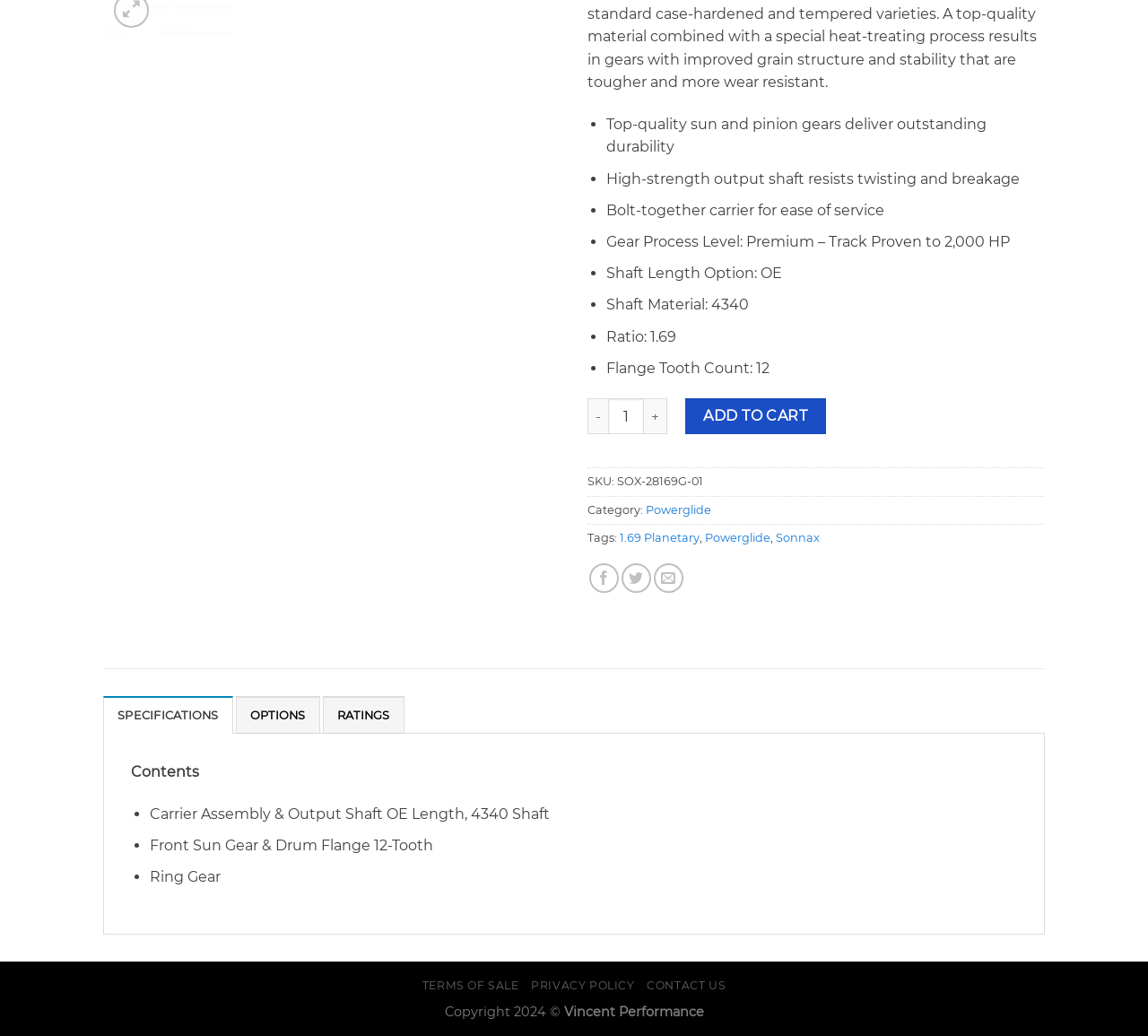Using the given description, provide the bounding box coordinates formatted as (top-left x, top-left y, bottom-right x, bottom-right y), with all values being floating point numbers between 0 and 1. Description: Terms of Sale

[0.368, 0.945, 0.452, 0.958]